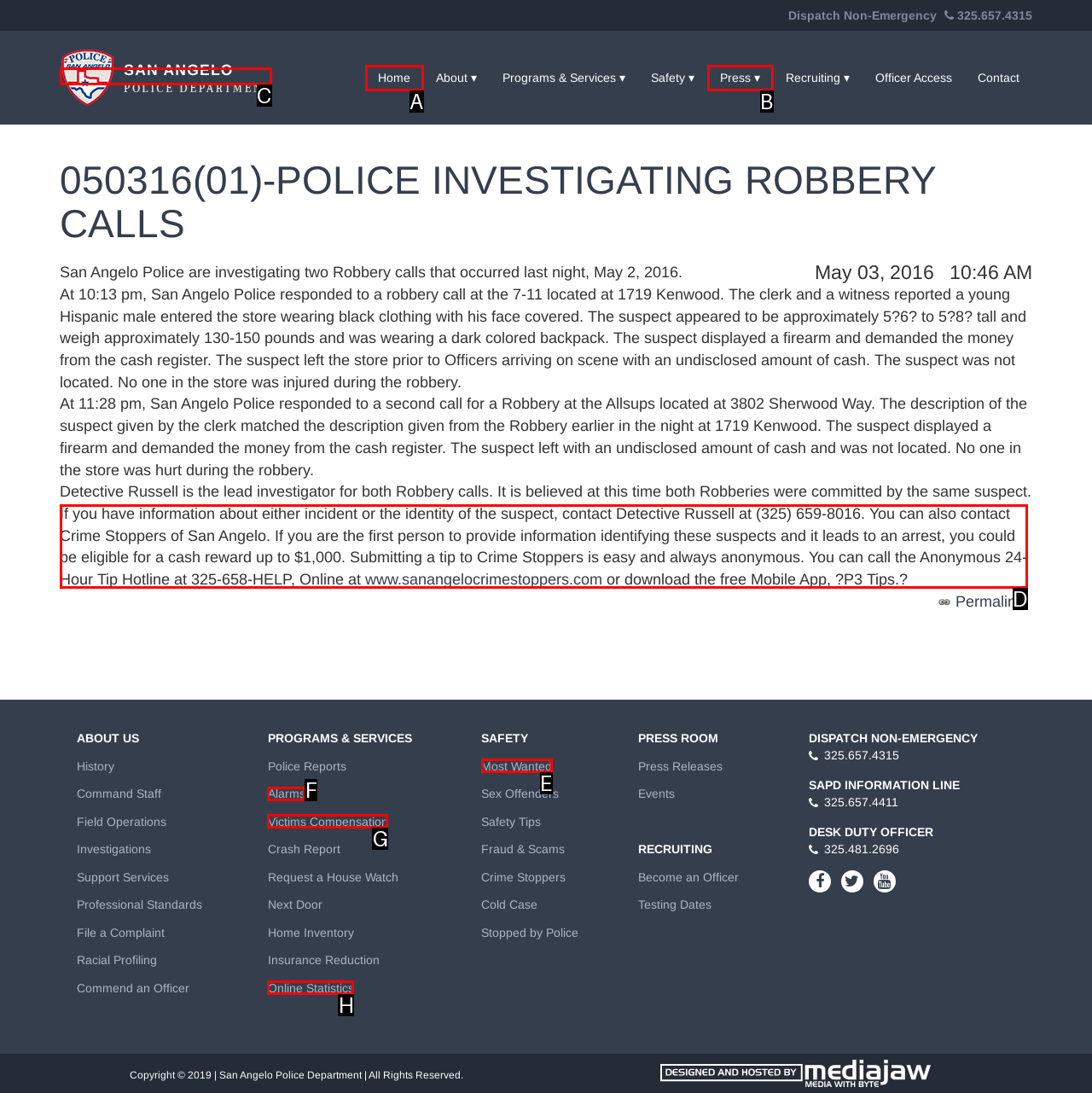Identify the letter of the UI element you should interact with to perform the task: Contact Detective Russell
Reply with the appropriate letter of the option.

D